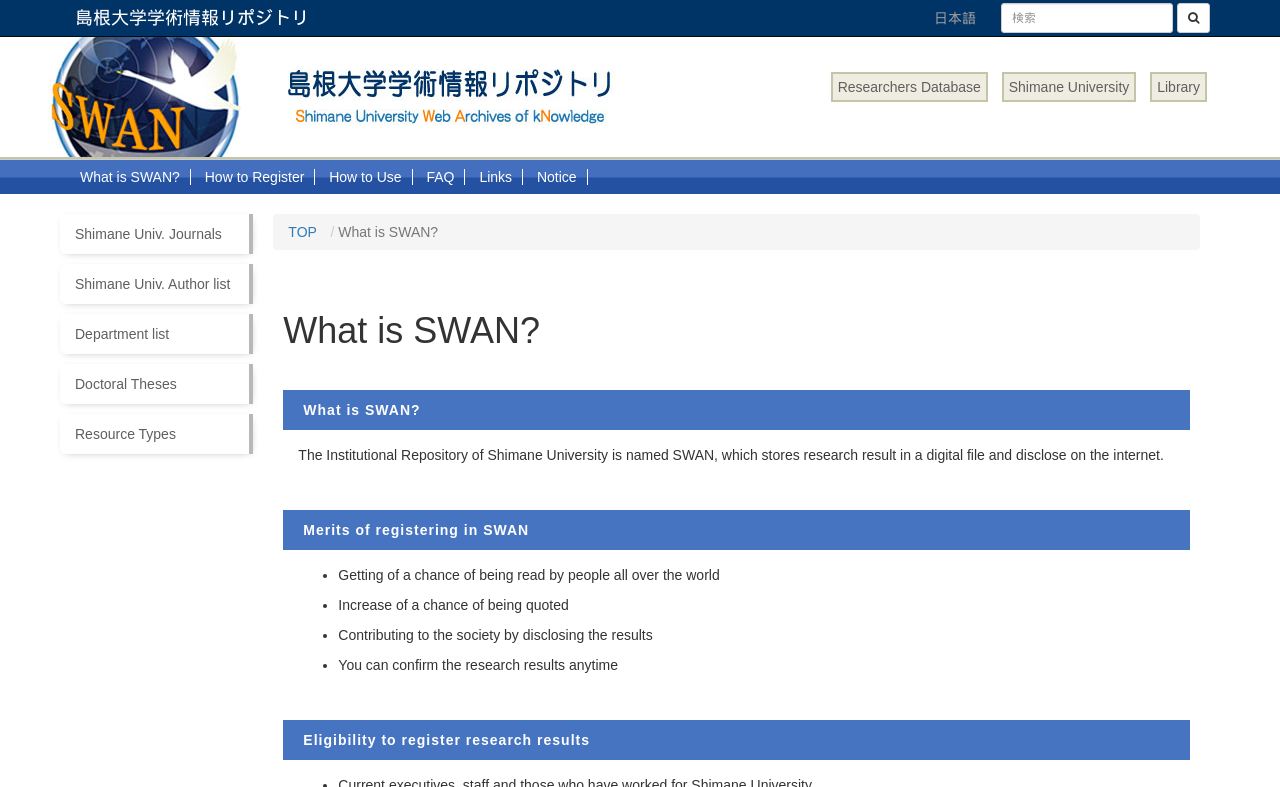Pinpoint the bounding box coordinates of the element you need to click to execute the following instruction: "view Shimane University Journals". The bounding box should be represented by four float numbers between 0 and 1, in the format [left, top, right, bottom].

[0.047, 0.272, 0.195, 0.323]